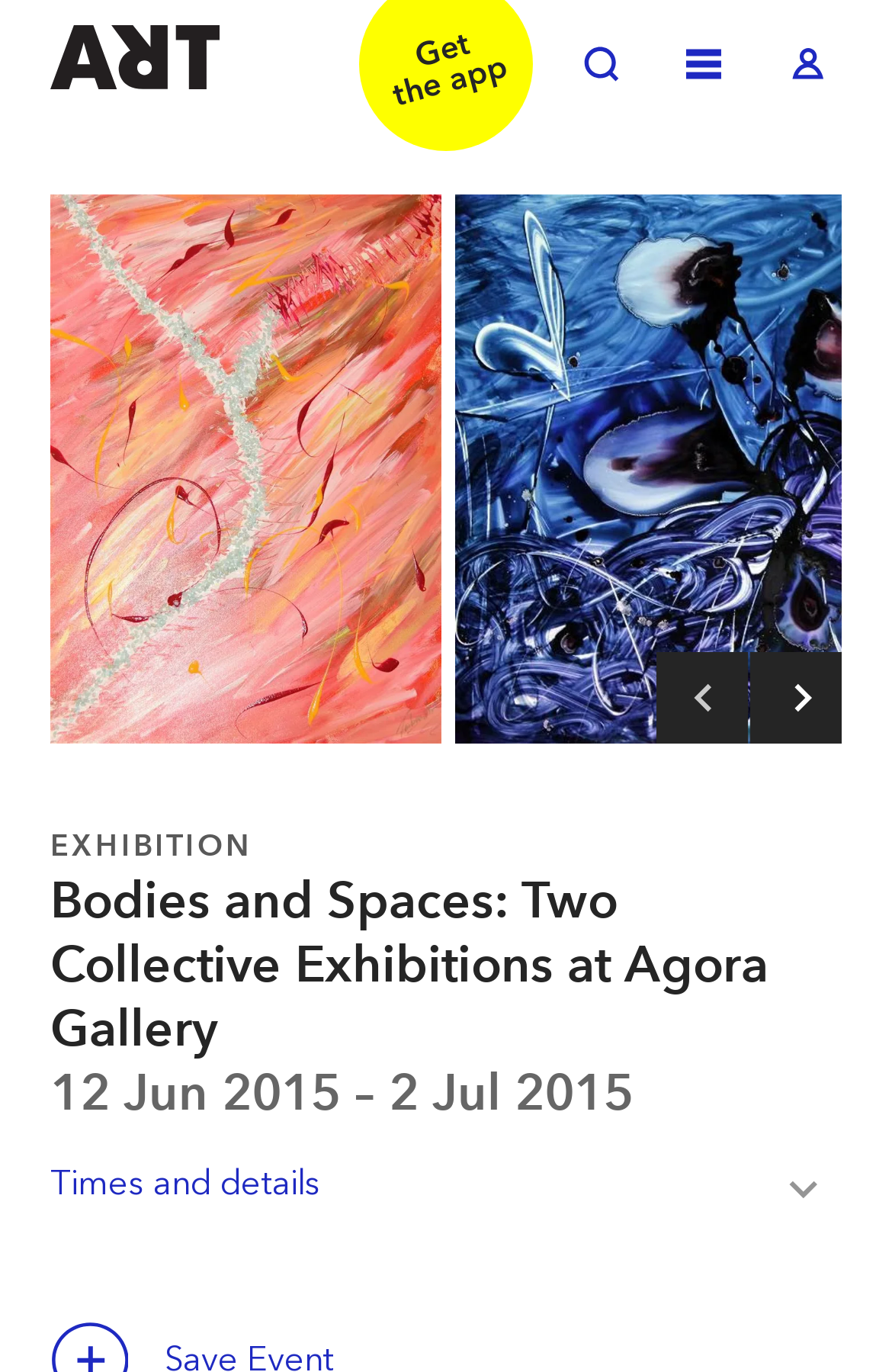How many links are in the top navigation bar?
Using the information from the image, give a concise answer in one word or a short phrase.

3